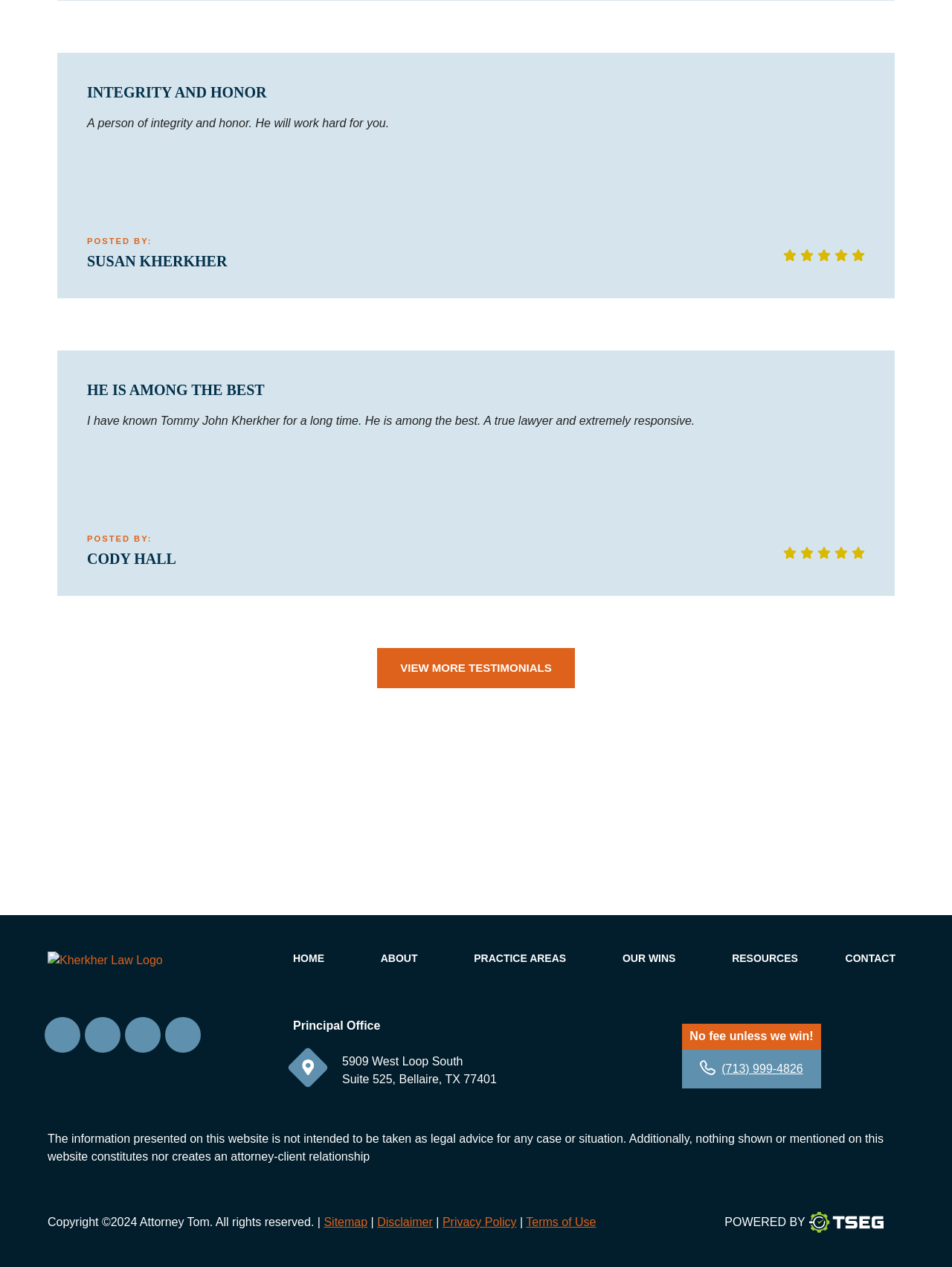Please identify the bounding box coordinates for the region that you need to click to follow this instruction: "go to home page".

None